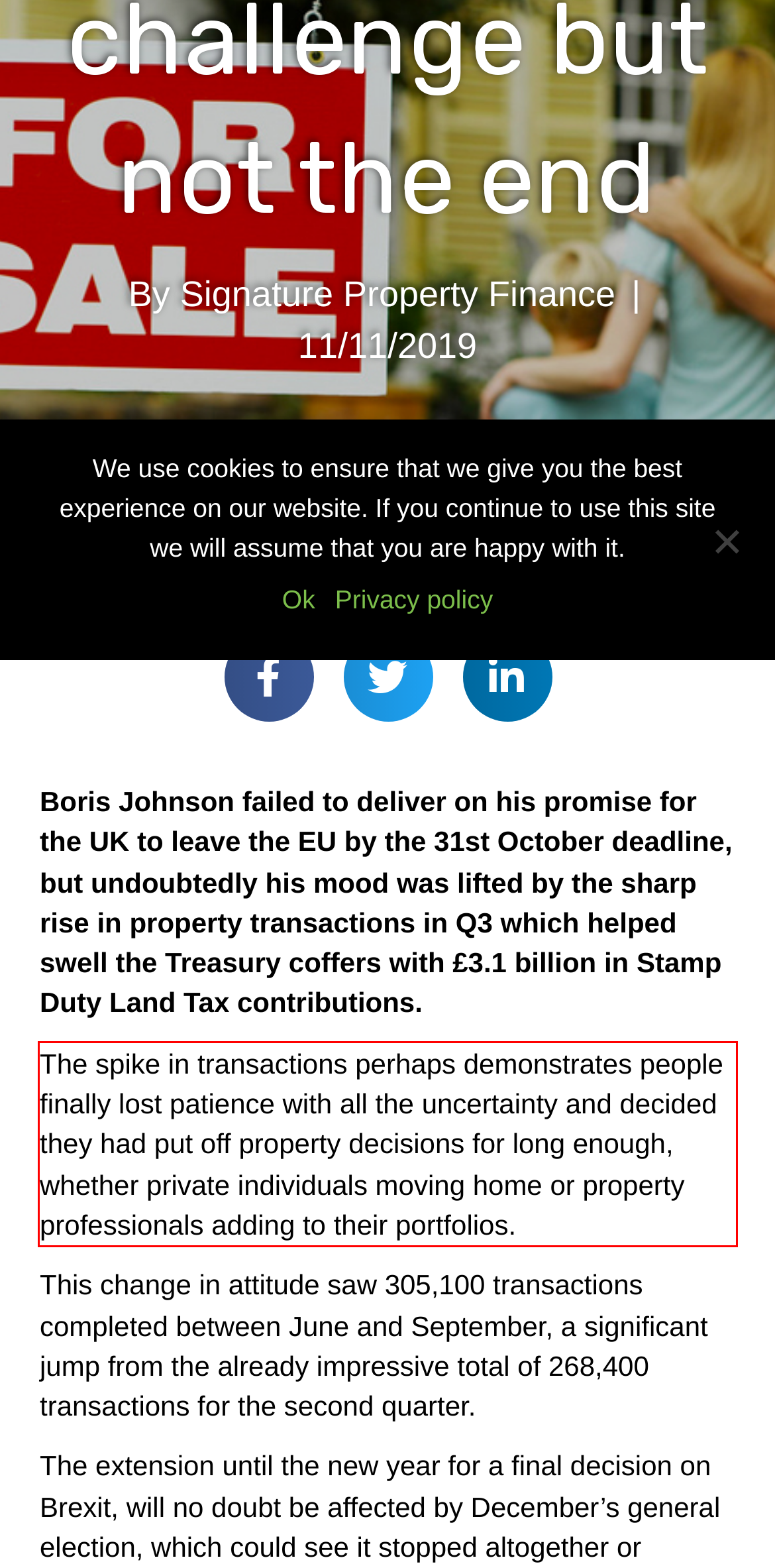Please extract the text content within the red bounding box on the webpage screenshot using OCR.

The spike in transactions perhaps demonstrates people finally lost patience with all the uncertainty and decided they had put off property decisions for long enough, whether private individuals moving home or property professionals adding to their portfolios.